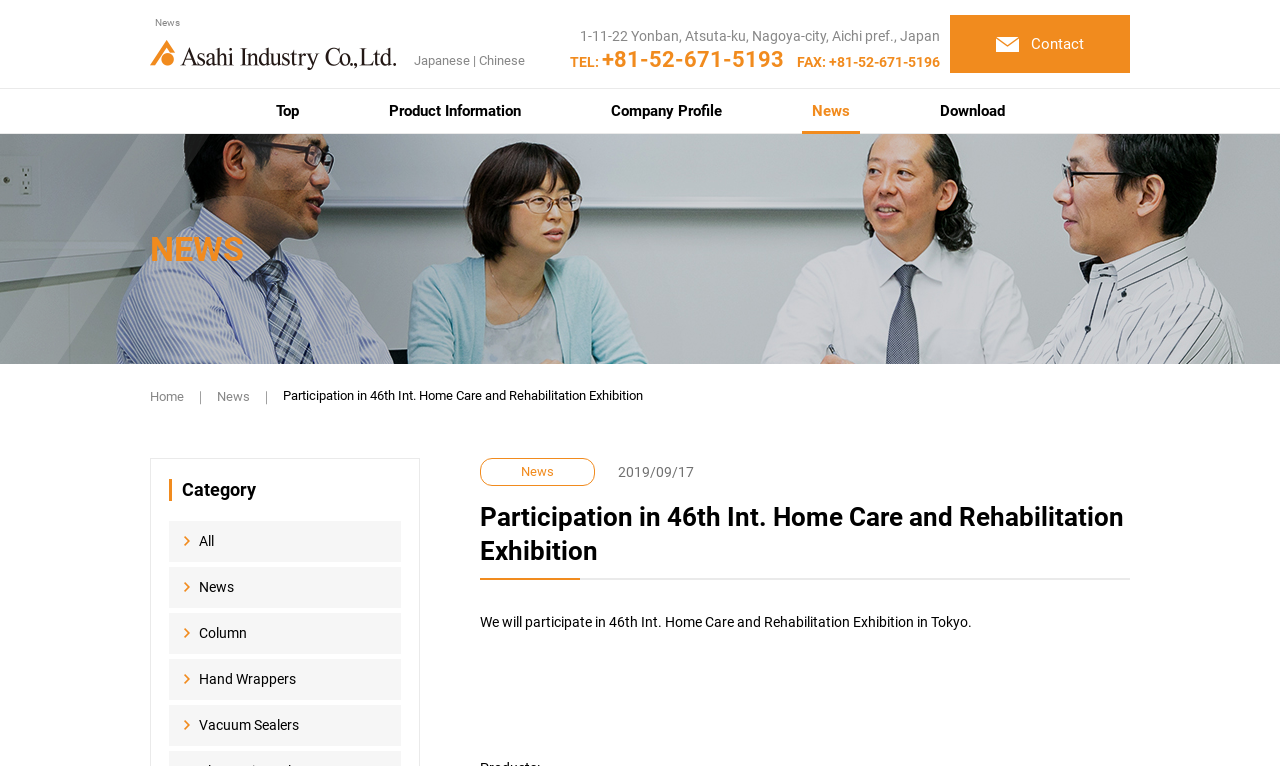Provide a one-word or short-phrase response to the question:
What is the company's address?

1-11-22 Yonban, Atsuta-ku, Nagoya-city, Aichi pref., Japan